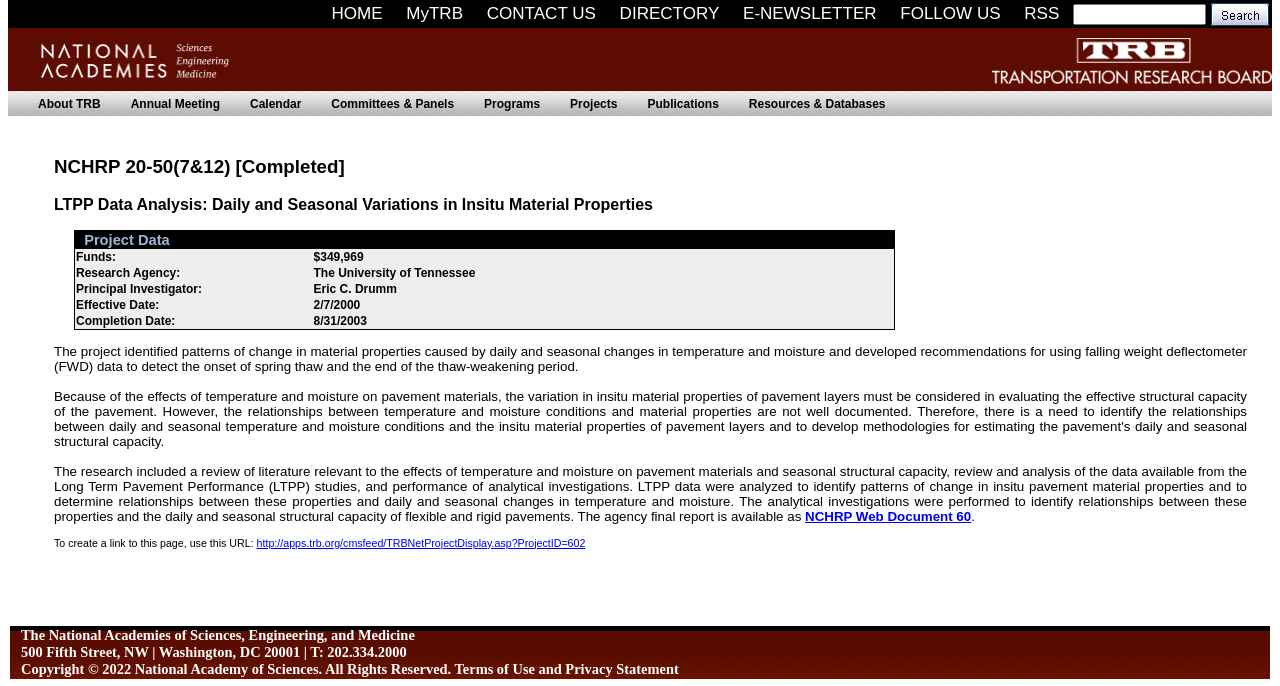Please determine the bounding box coordinates for the element that should be clicked to follow these instructions: "Click HOME".

[0.251, 0.005, 0.307, 0.033]